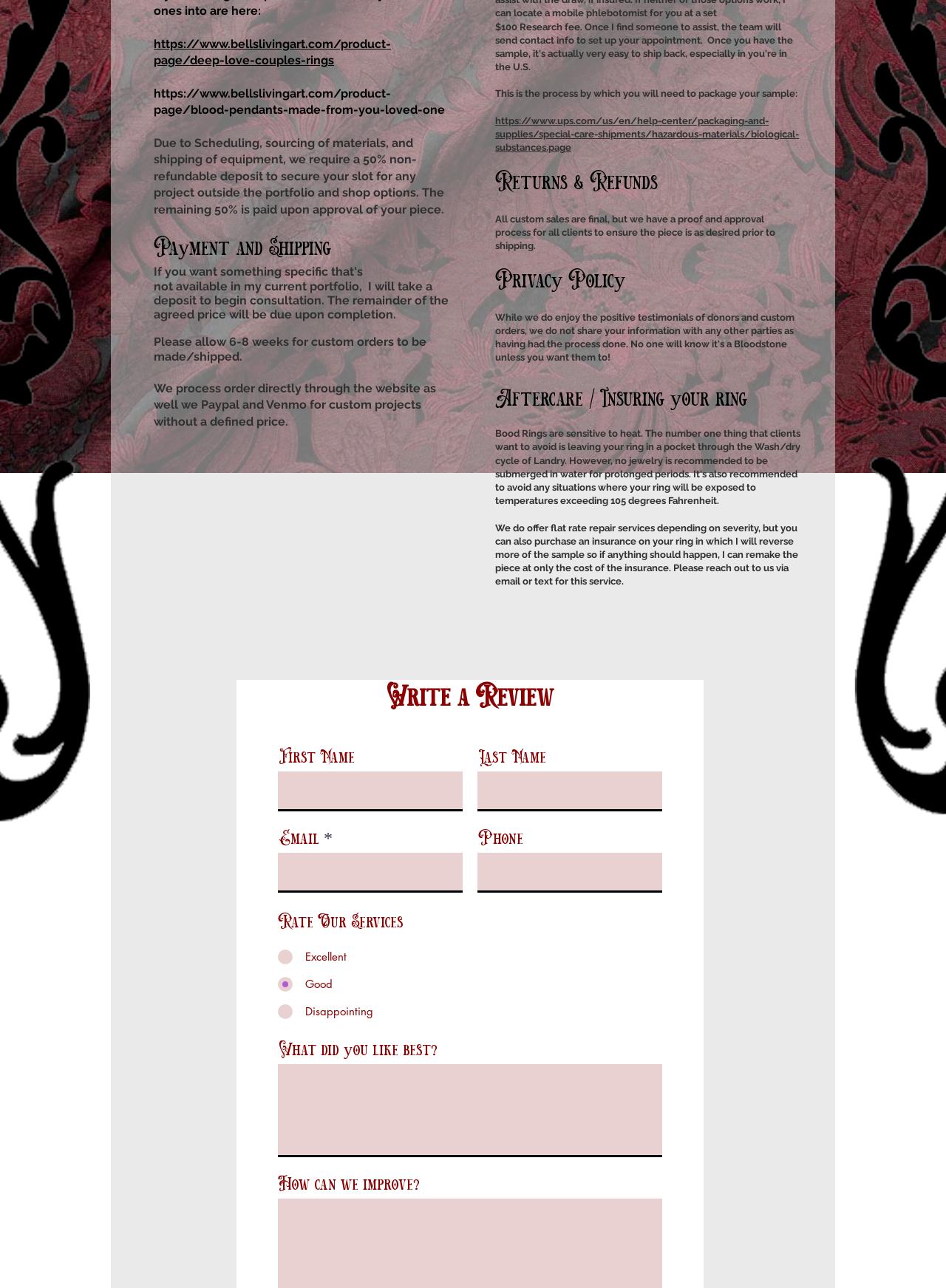Using the element description: "name="email" placeholder=""", determine the bounding box coordinates for the specified UI element. The coordinates should be four float numbers between 0 and 1, [left, top, right, bottom].

[0.294, 0.662, 0.489, 0.693]